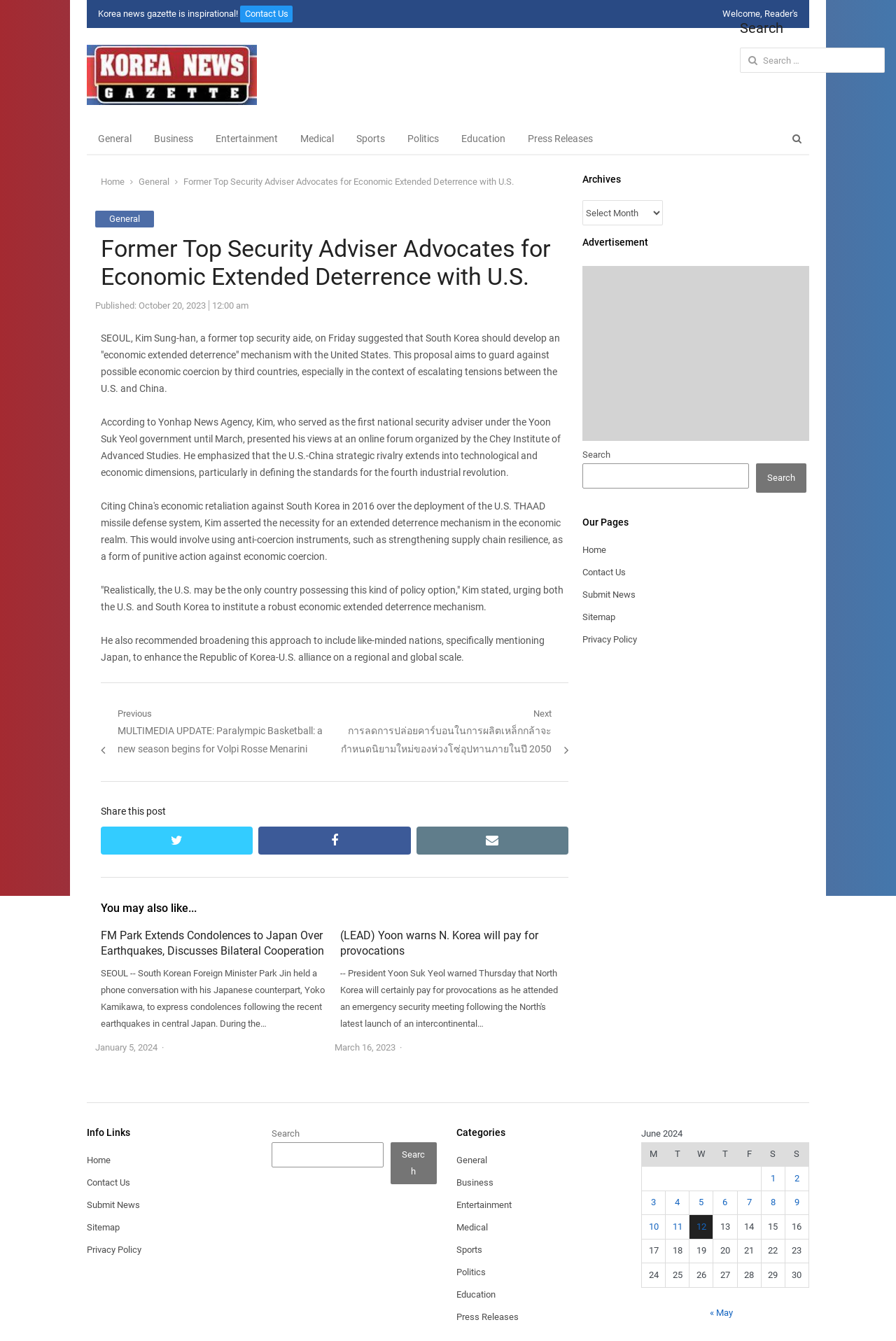Describe all the key features of the webpage in detail.

This webpage is a news article from the Korea News Gazette. At the top, there is a header section with a logo and a navigation menu with links to various categories such as General, Business, Entertainment, and more. Below the header, there is a search bar and a link to open a search panel.

The main content of the webpage is an article titled "Former Top Security Adviser Advocates for Economic Extended Deterrence with U.S." The article is divided into several paragraphs, with the first paragraph summarizing the main point of the article. The article also includes a published date and time.

Below the article, there are links to navigate to previous and next posts. There is also a section to share the post on social media platforms such as Twitter, Facebook, and email.

The webpage also features a "You may also like..." section, which displays two related articles with headings, summaries, and published dates.

On the right side of the webpage, there is a sidebar with several sections. The first section is an archives section with a dropdown menu. Below that, there is an advertisement section. Further down, there is a search bar and a section titled "Our Pages" with links to various pages such as Home, Contact Us, and Submit News.

At the bottom of the webpage, there is a footer section with links to various pages, including Home, Contact Us, Submit News, Sitemap, and Privacy Policy.